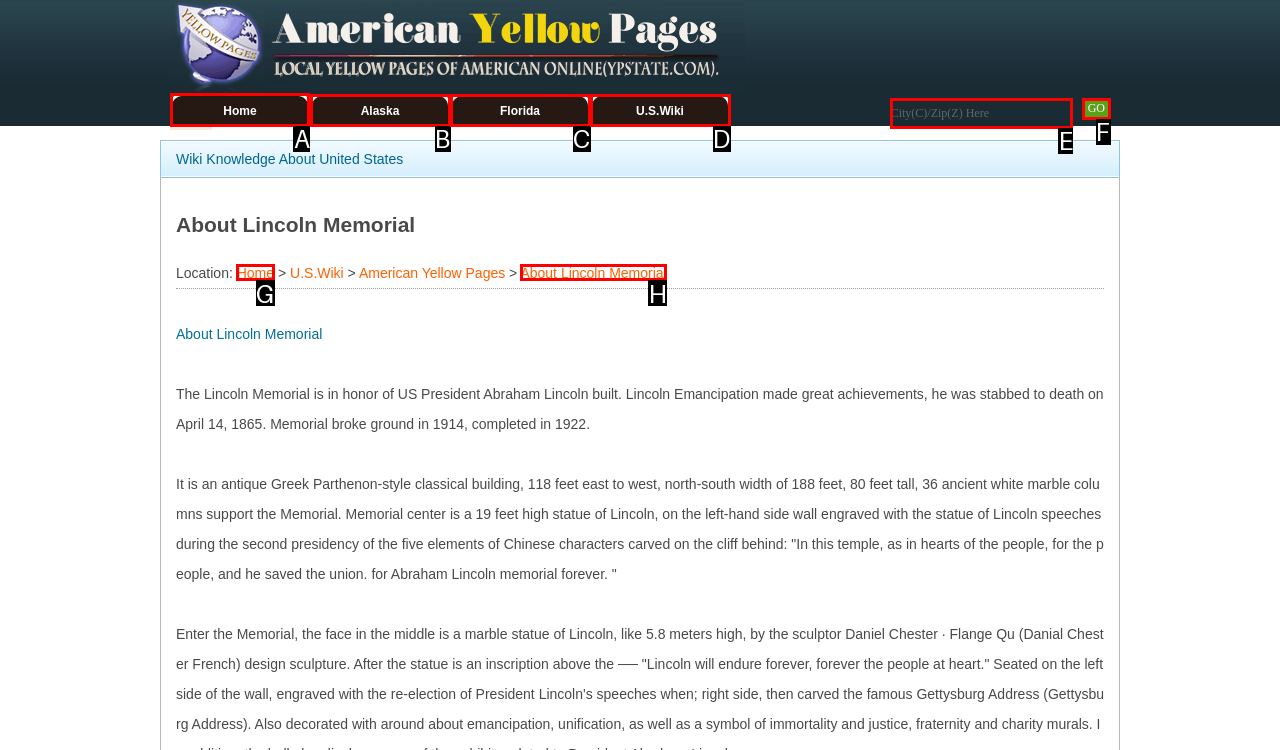Select the HTML element that should be clicked to accomplish the task: Go to Home page Reply with the corresponding letter of the option.

A